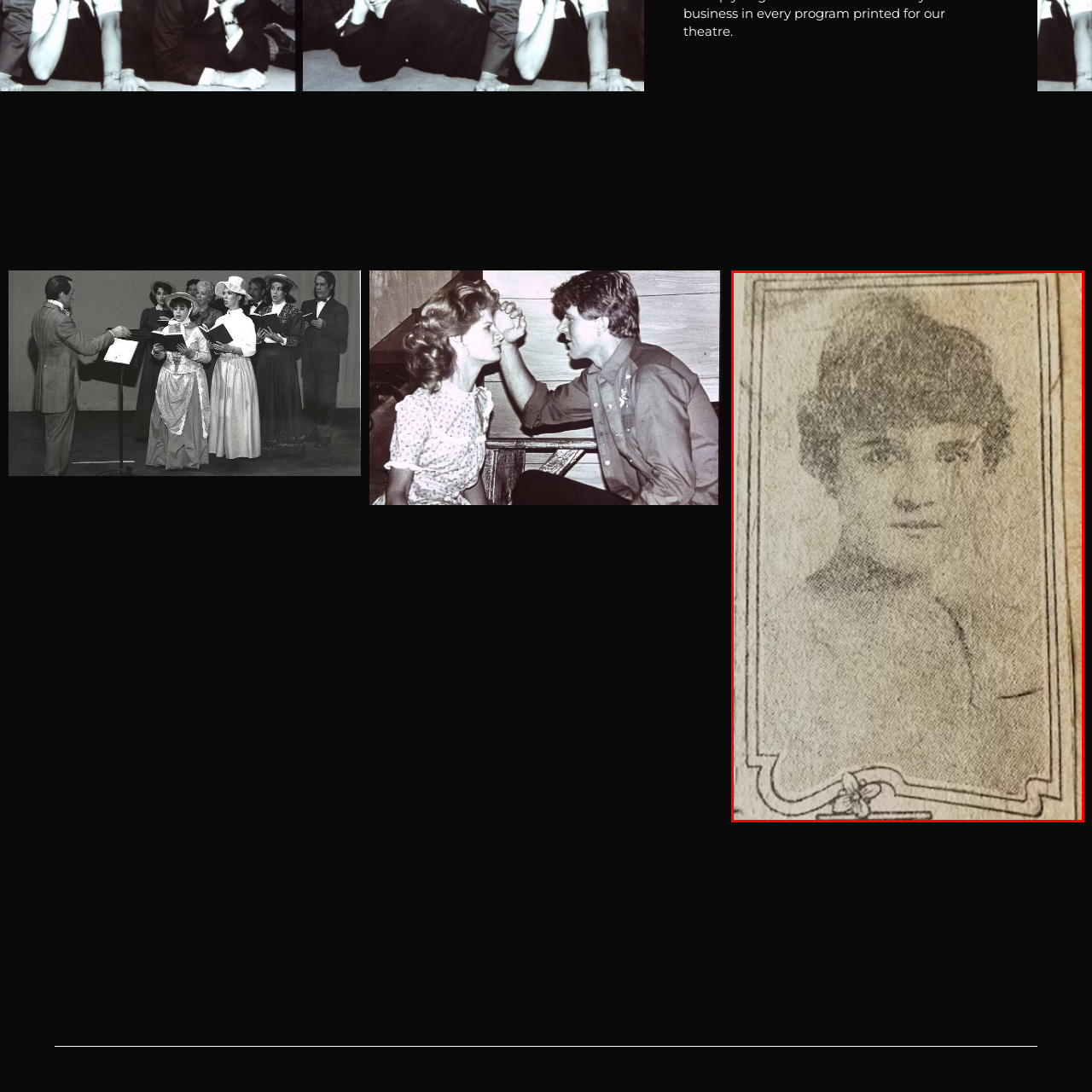Is the ornate border around the woman's portrait rectangular in shape?
Analyze the visual elements found in the red bounding box and provide a detailed answer to the question, using the information depicted in the image.

The caption describes the border as 'ornate', but it does not provide specific details about its shape. It is possible that the border is rectangular, but it could also be circular, oval, or have some other shape.